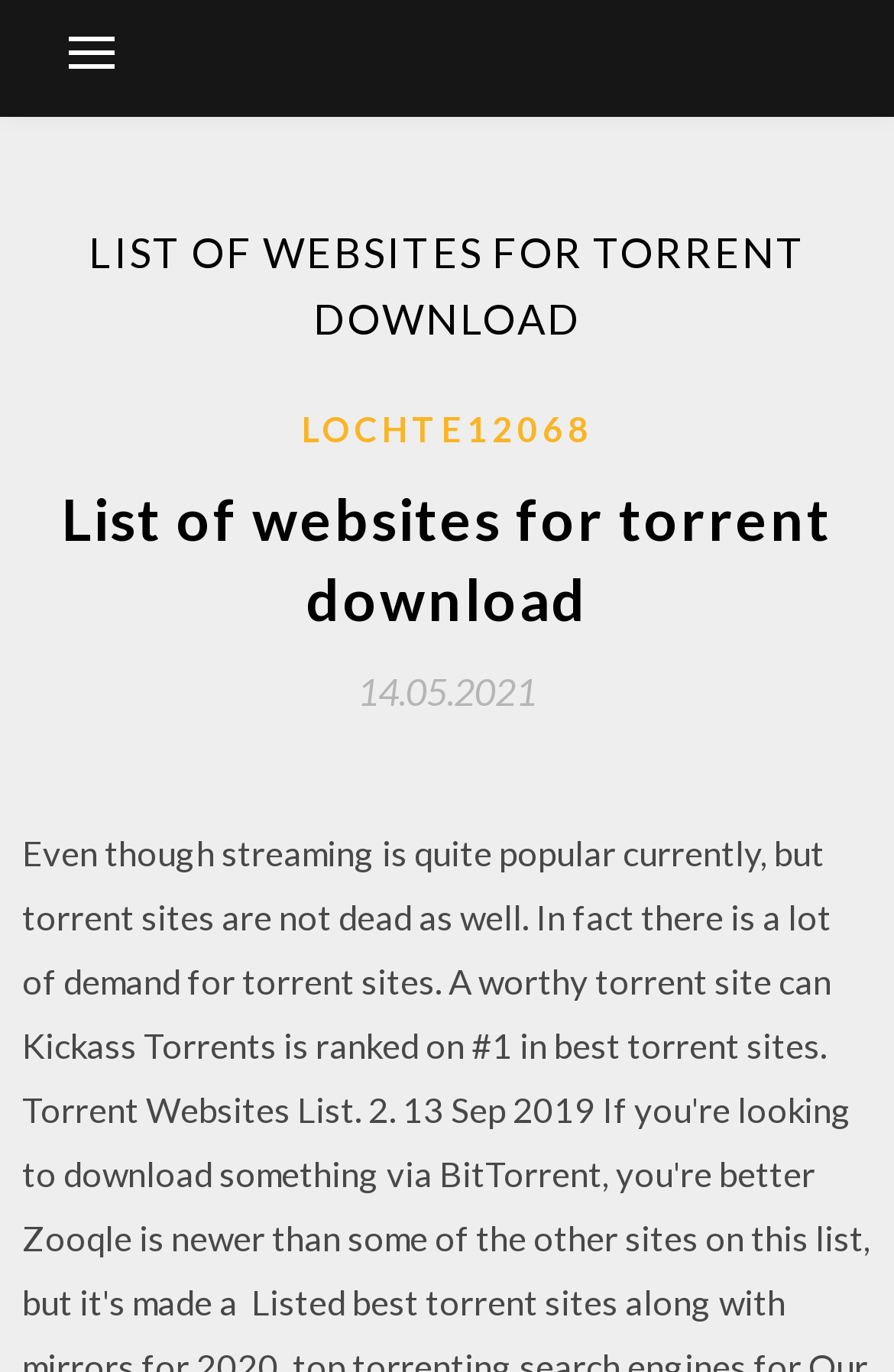What is the date mentioned on the webpage? Refer to the image and provide a one-word or short phrase answer.

14.05.2021